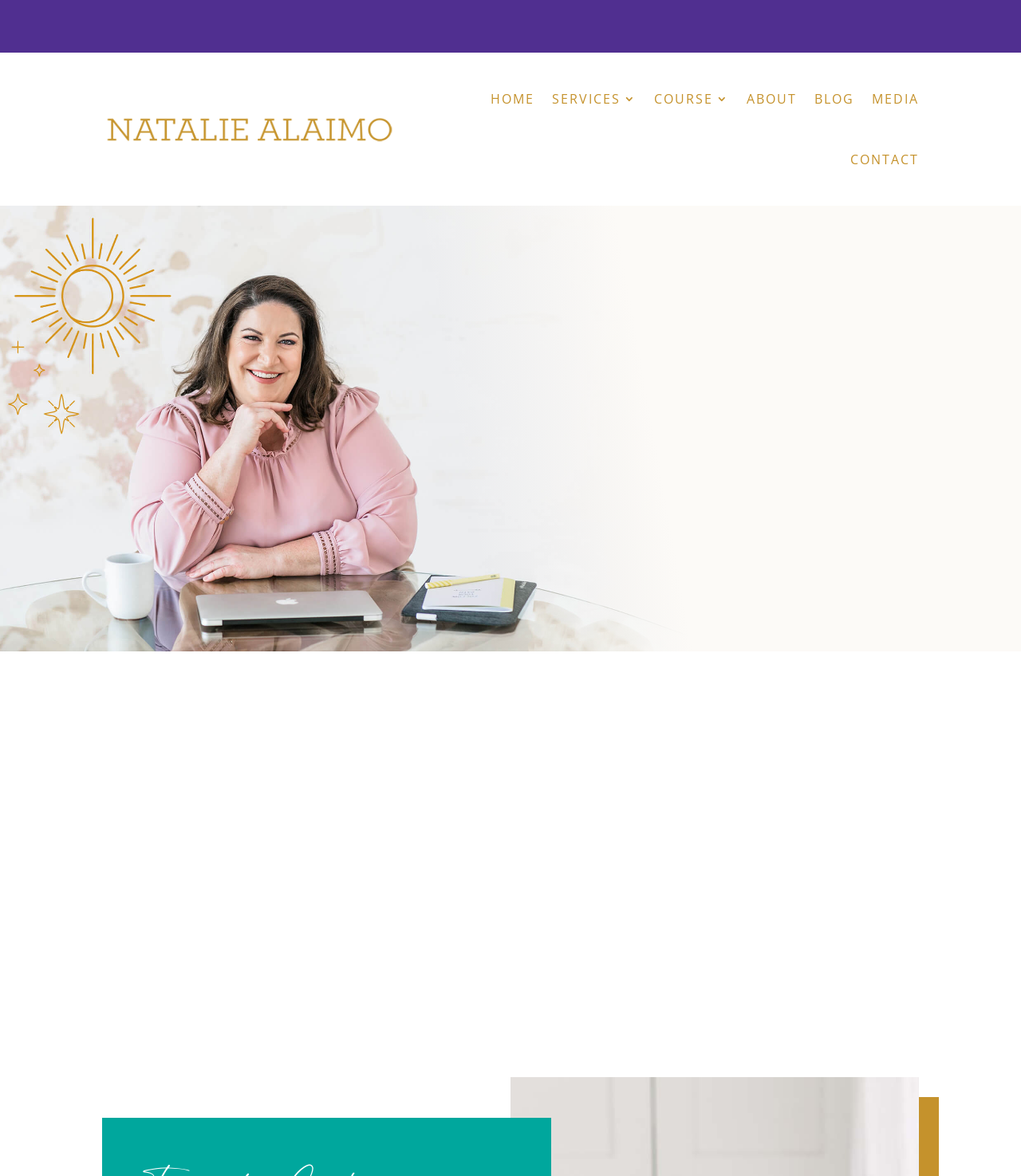What is the 'Ad Personality Quiz' for?
Refer to the image and provide a one-word or short phrase answer.

To discover Ad strategy